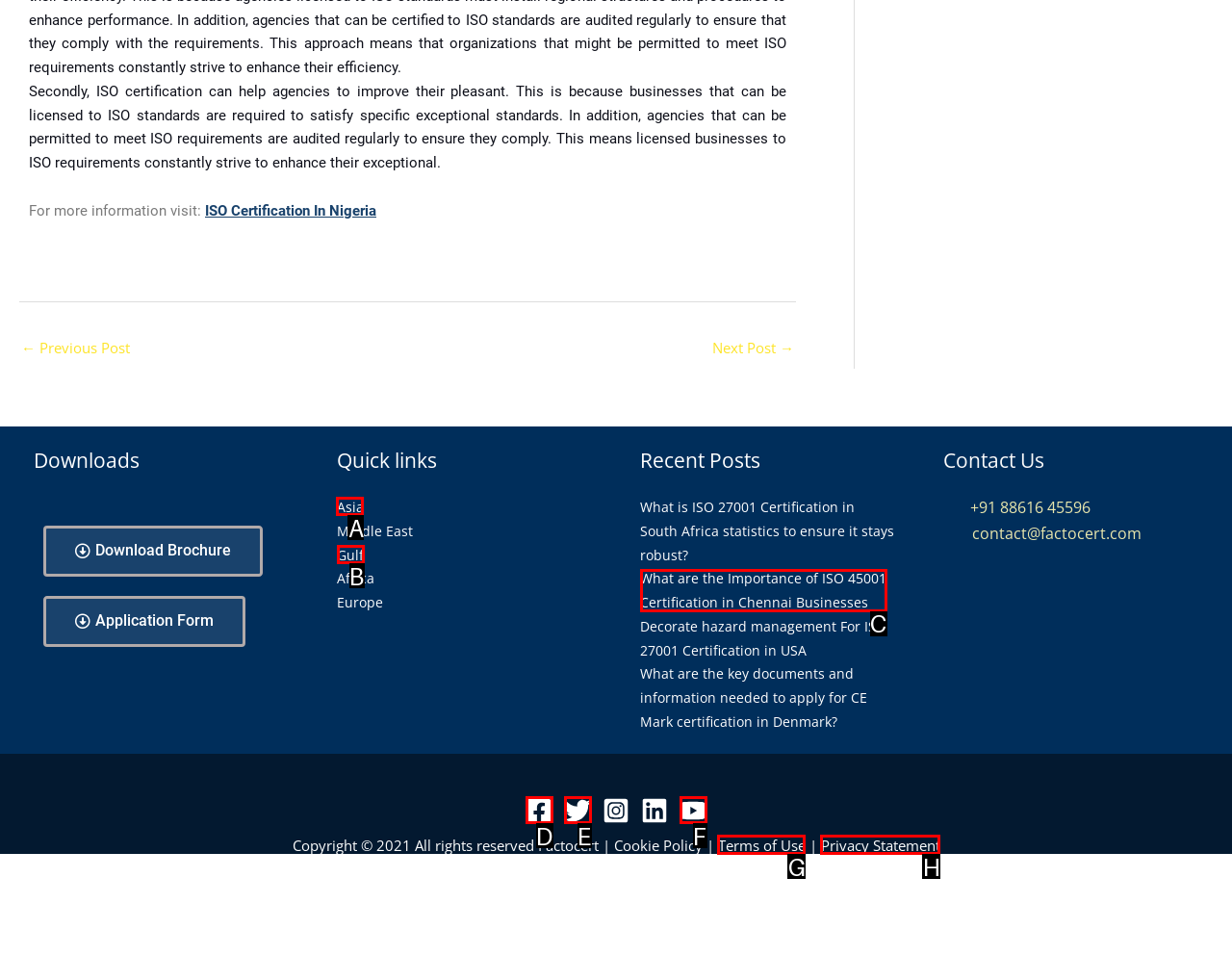Which choice should you pick to execute the task: Visit the 'Asia' page
Respond with the letter associated with the correct option only.

A